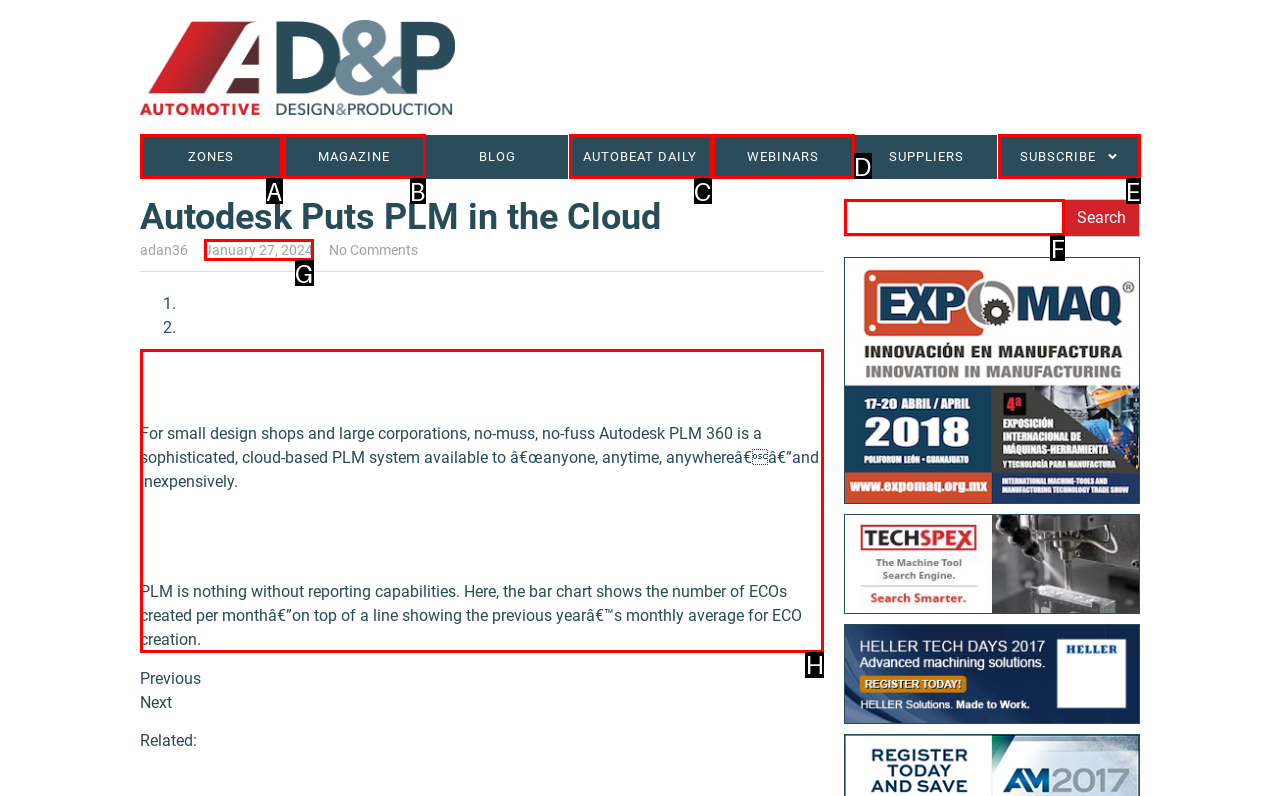Which option corresponds to the following element description: parent_node: GH-SW512 SWIR Sensors?
Please provide the letter of the correct choice.

None